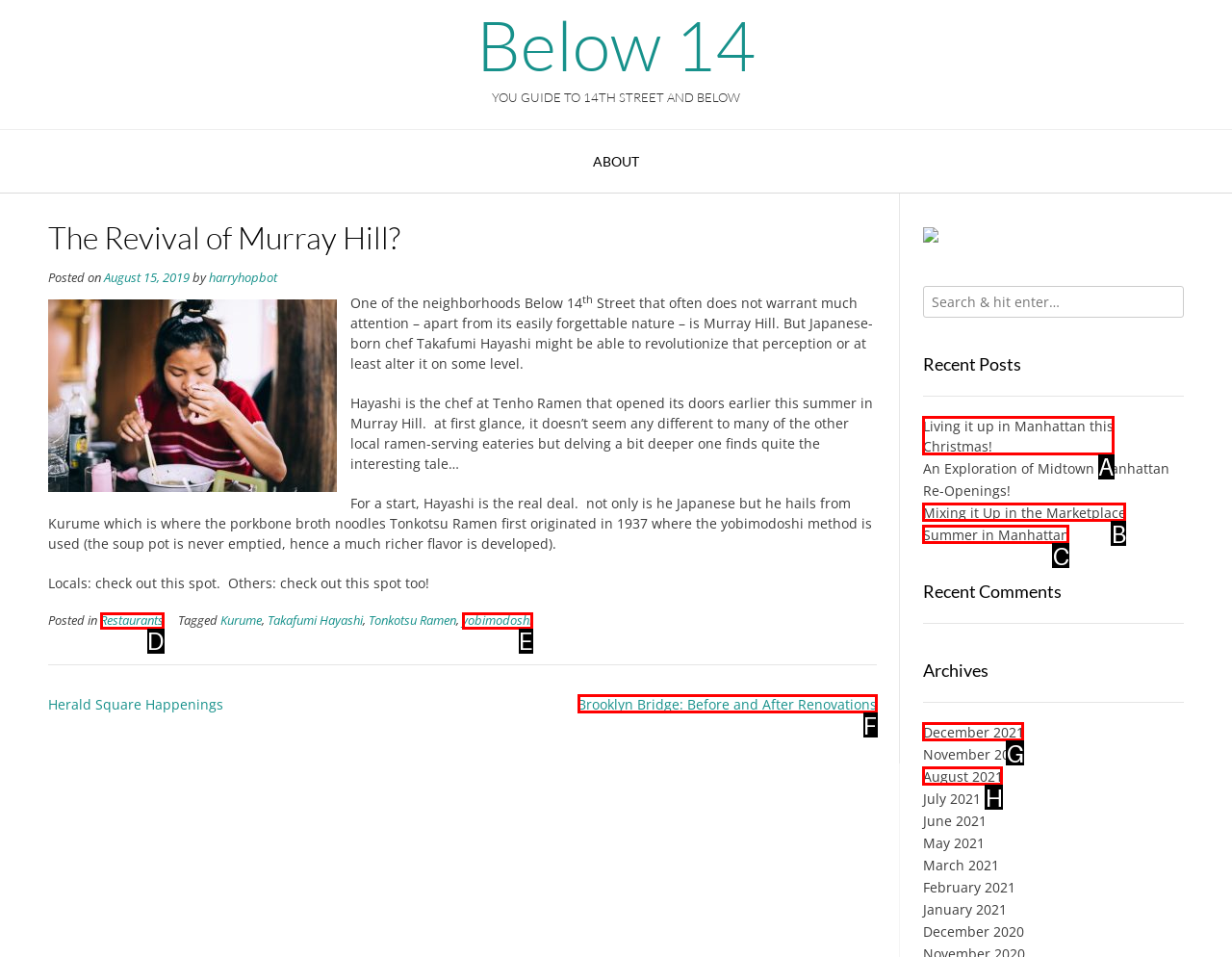Determine which HTML element should be clicked to carry out the following task: Check out the recent post 'Living it up in Manhattan this Christmas!' Respond with the letter of the appropriate option.

A